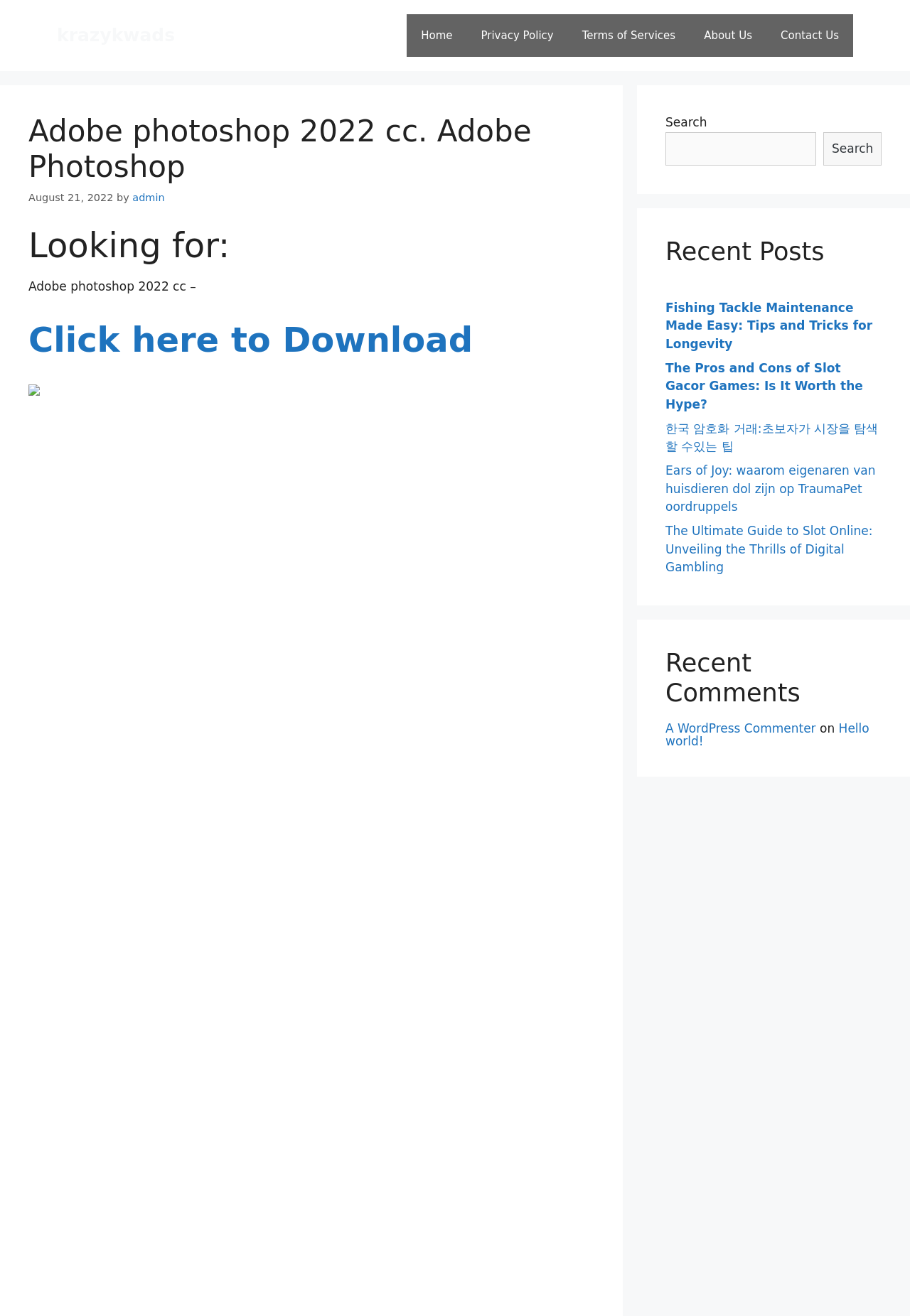What is the website about?
Refer to the image and provide a thorough answer to the question.

Based on the webpage's content, it appears to be about Adobe Photoshop 2022 CC, with a download link and related information.